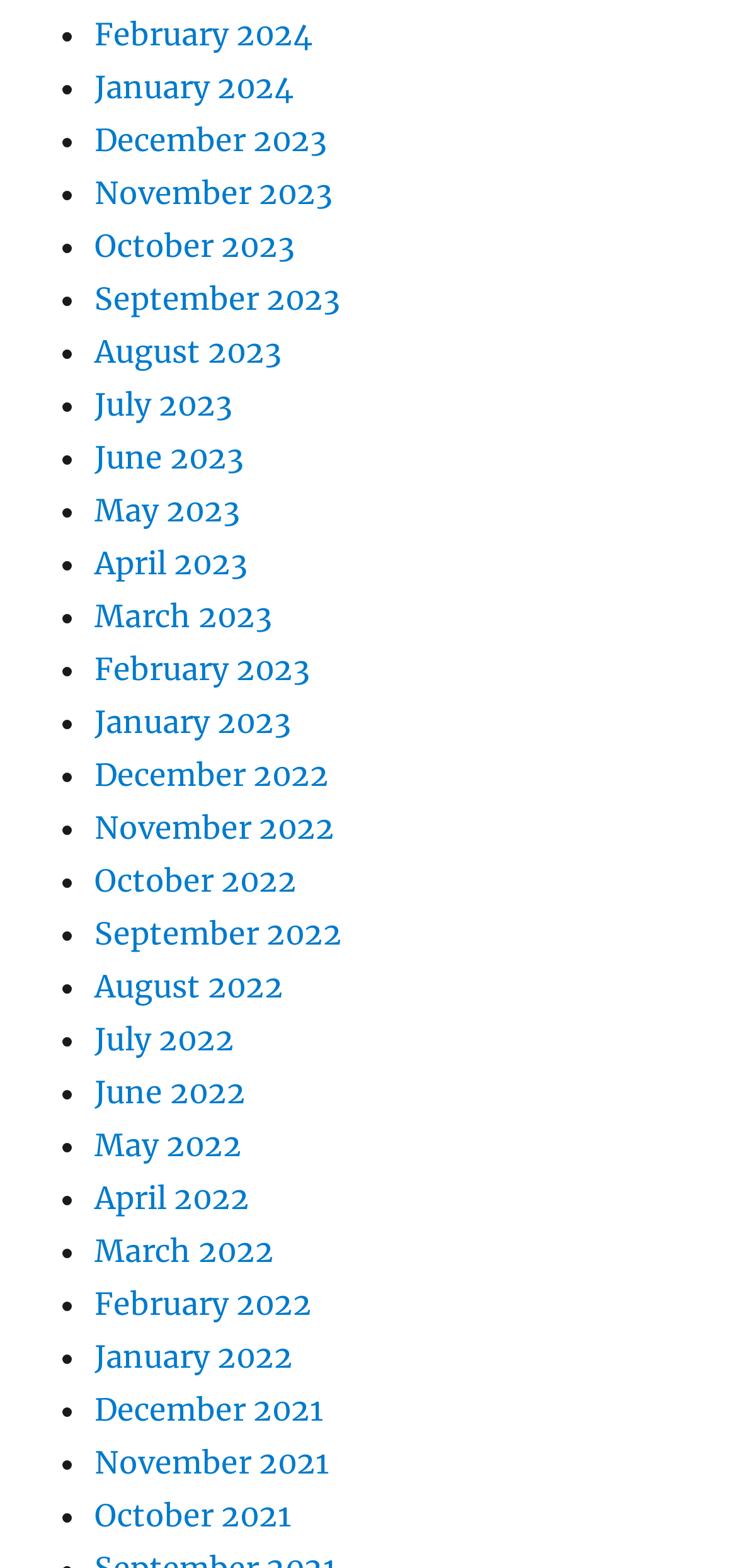Bounding box coordinates should be provided in the format (top-left x, top-left y, bottom-right x, bottom-right y) with all values between 0 and 1. Identify the bounding box for this UI element: August 2023

[0.128, 0.212, 0.382, 0.237]